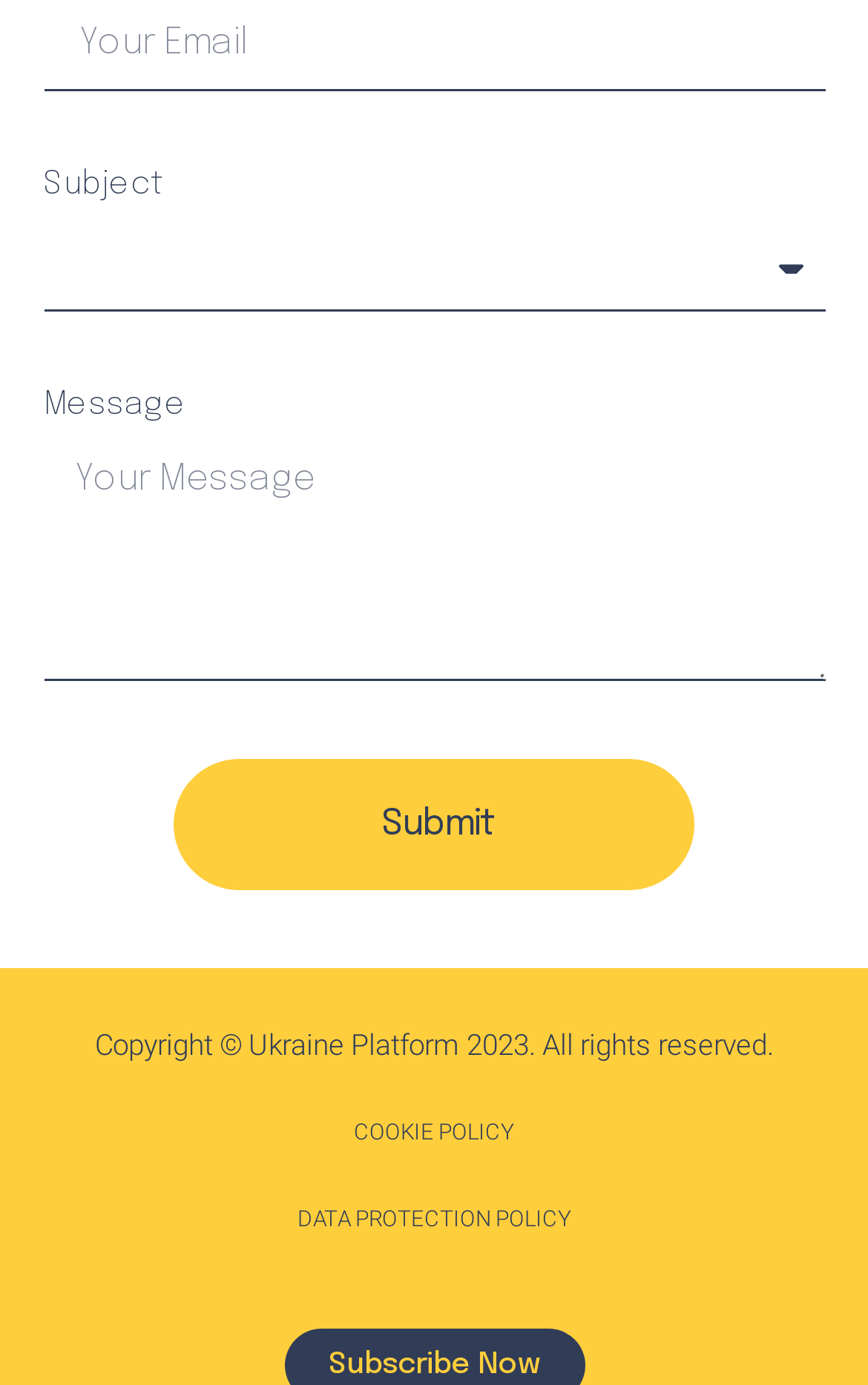What is the copyright information at the bottom?
From the details in the image, answer the question comprehensively.

The static text at the bottom of the page displays copyright information, stating that the content is owned by Ukraine Platform and is copyrighted for the year 2023.